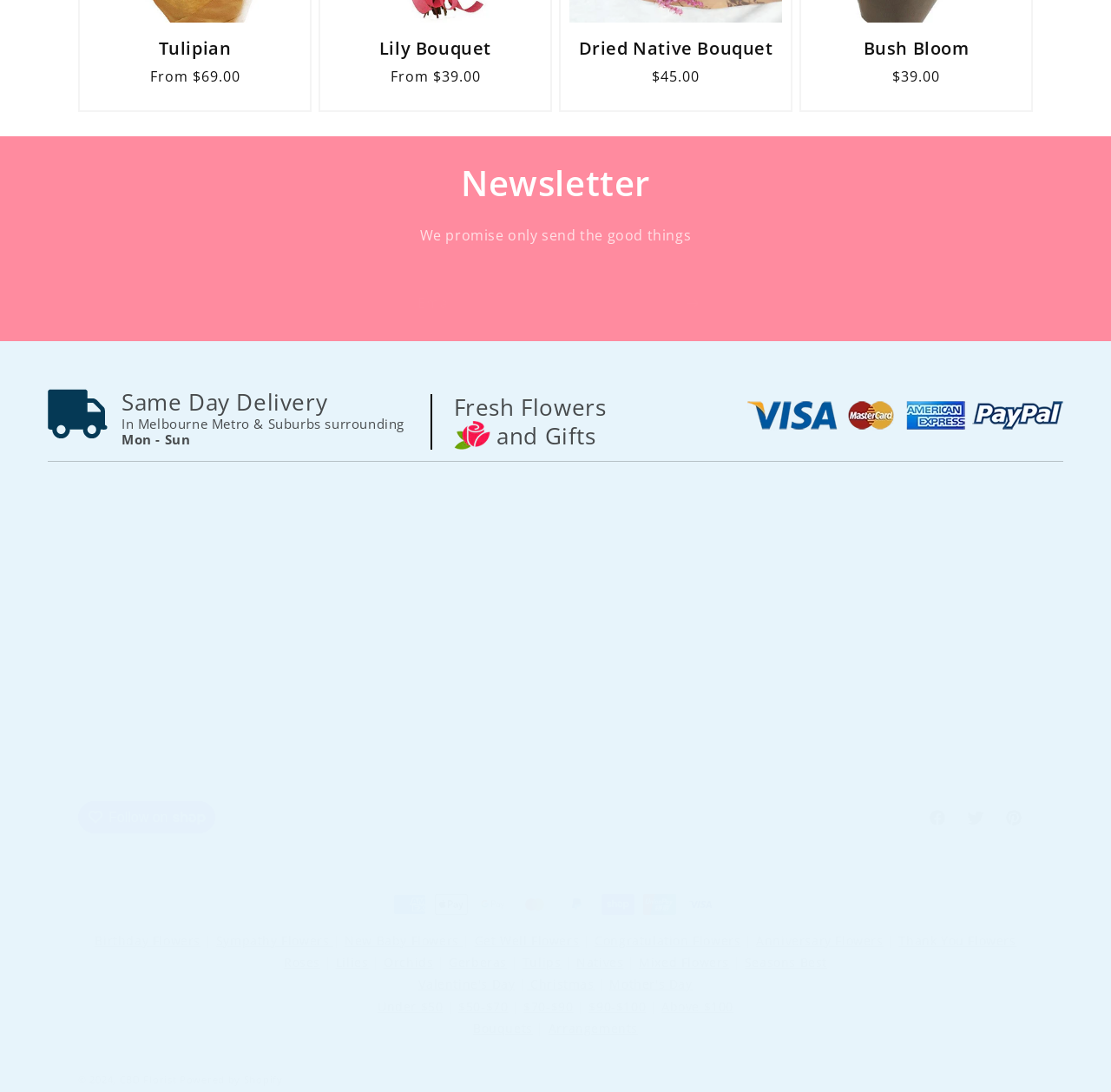What is the purpose of the textbox?
Refer to the image and offer an in-depth and detailed answer to the question.

I found a textbox with the label 'Email' and it is required, so I infer that the purpose of the textbox is to input an email address.